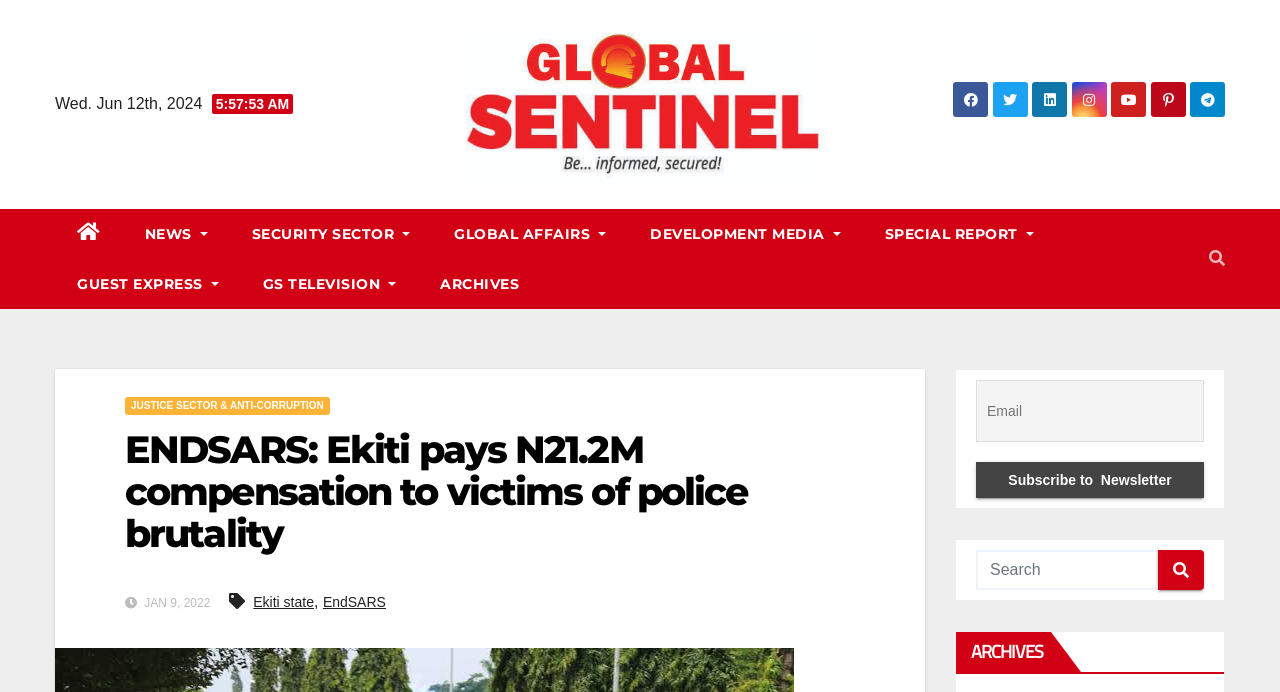Please identify the bounding box coordinates of the clickable area that will fulfill the following instruction: "Read the ENDSARS article". The coordinates should be in the format of four float numbers between 0 and 1, i.e., [left, top, right, bottom].

[0.098, 0.62, 0.668, 0.802]